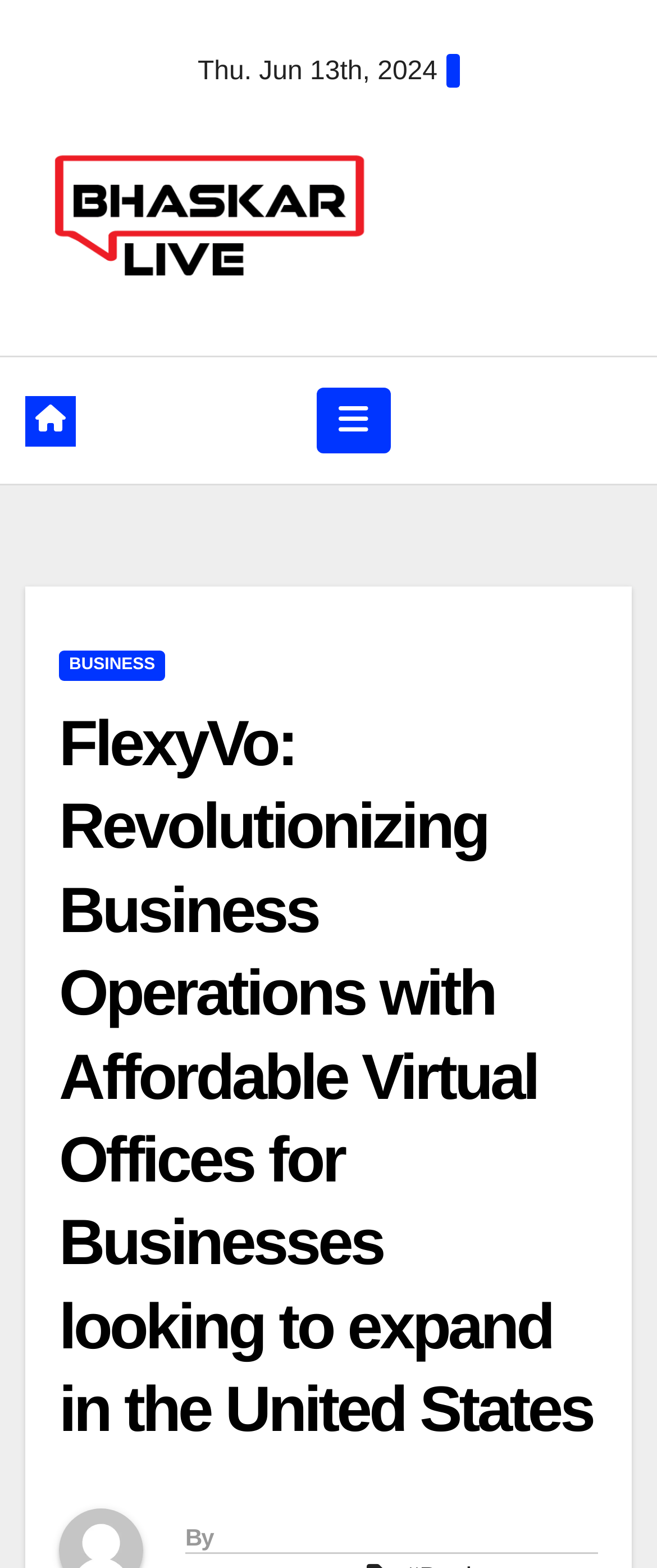Use a single word or phrase to answer the question:
What is the name of the website?

Bhaskar Live